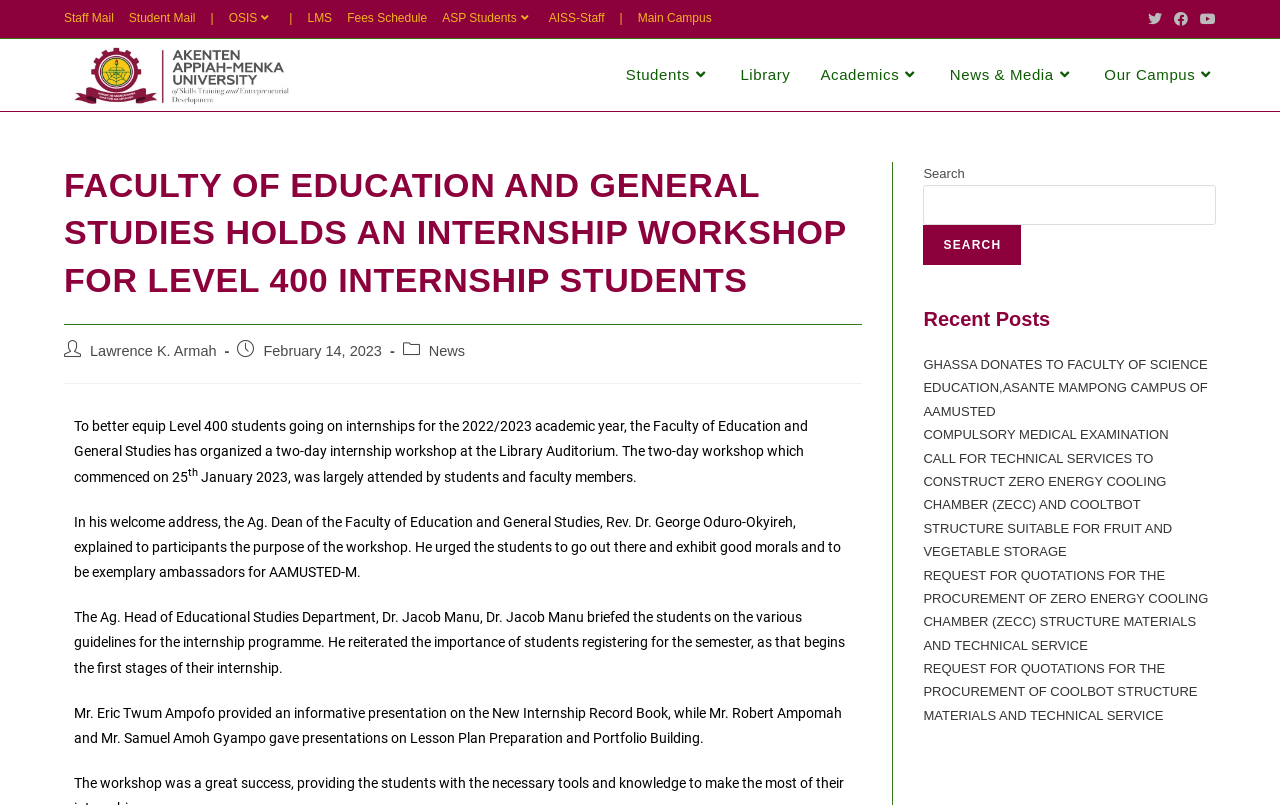What is the topic of the presentation given by Mr. Eric Twum Ampofo?
Provide an in-depth and detailed answer to the question.

I found the answer by reading the paragraph that mentions the presentations given by various speakers during the internship workshop.